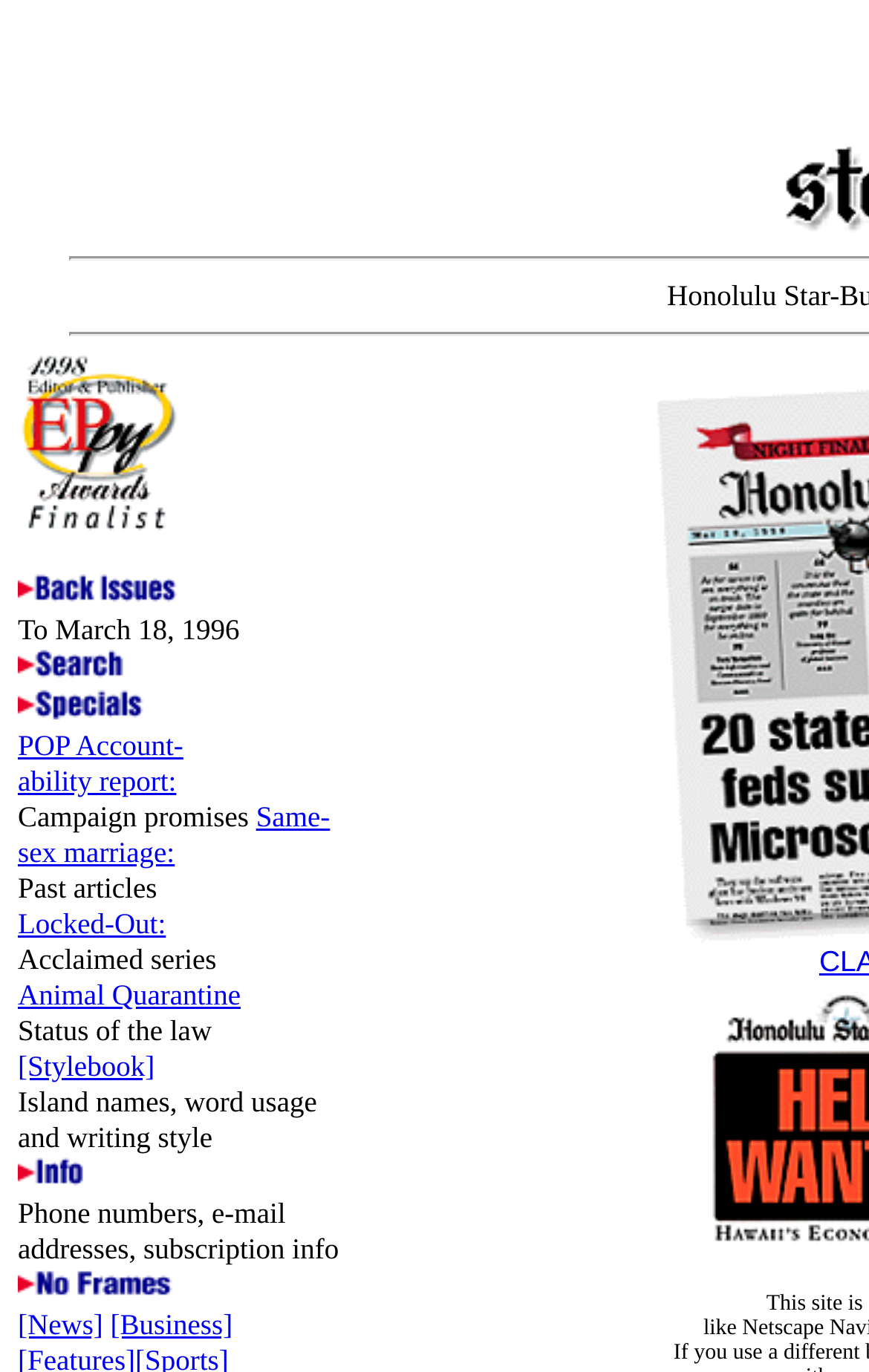How many links are there on the webpage?
Please provide a single word or phrase as your answer based on the image.

12